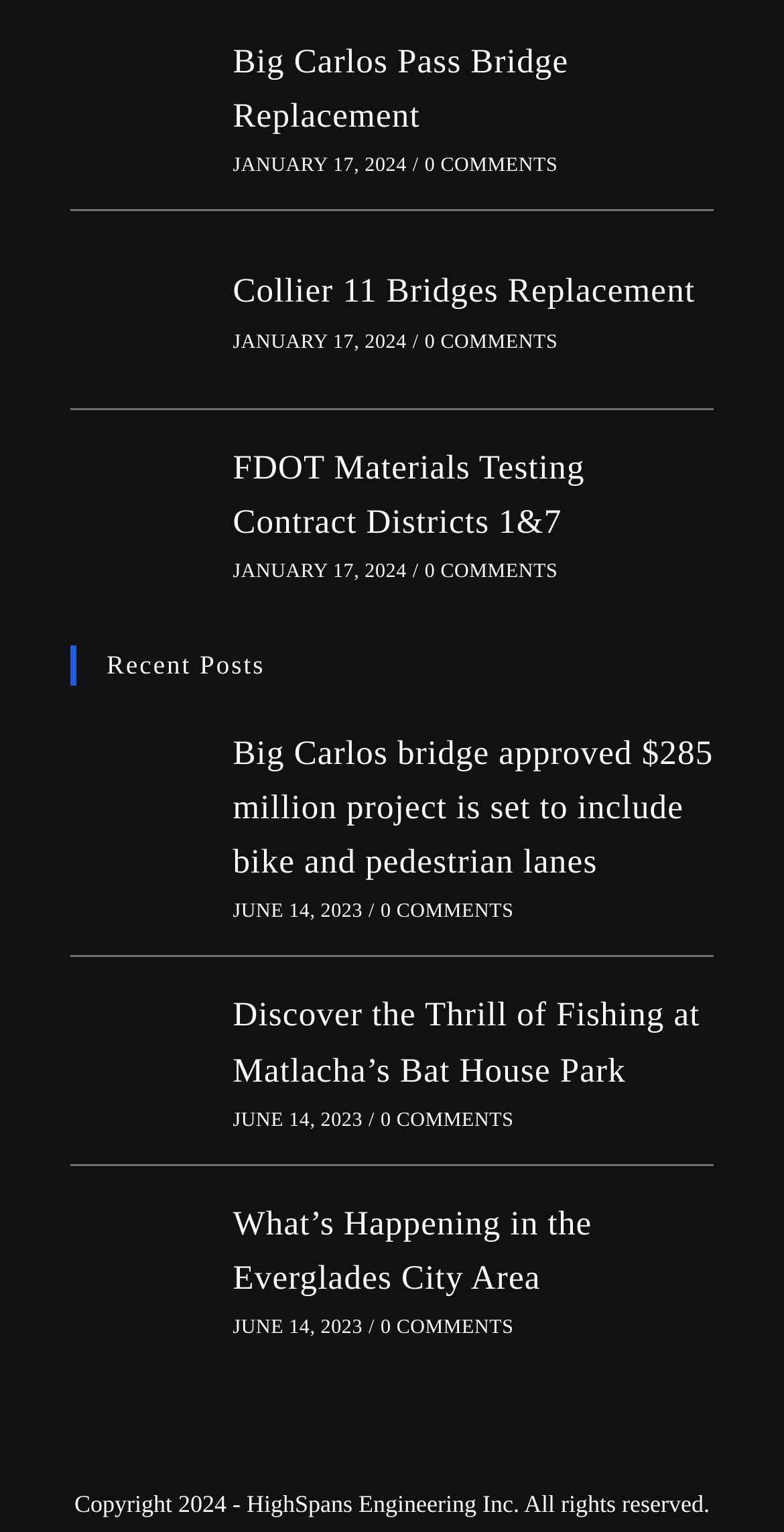Please provide a comprehensive answer to the question below using the information from the image: How many posts are listed under 'Recent Posts'?

The 'Recent Posts' section is identified by its heading element with bounding box coordinates [0.09, 0.422, 0.91, 0.447]. Under this section, there are four post links with their corresponding images, dates, and comment counts, which are listed vertically.